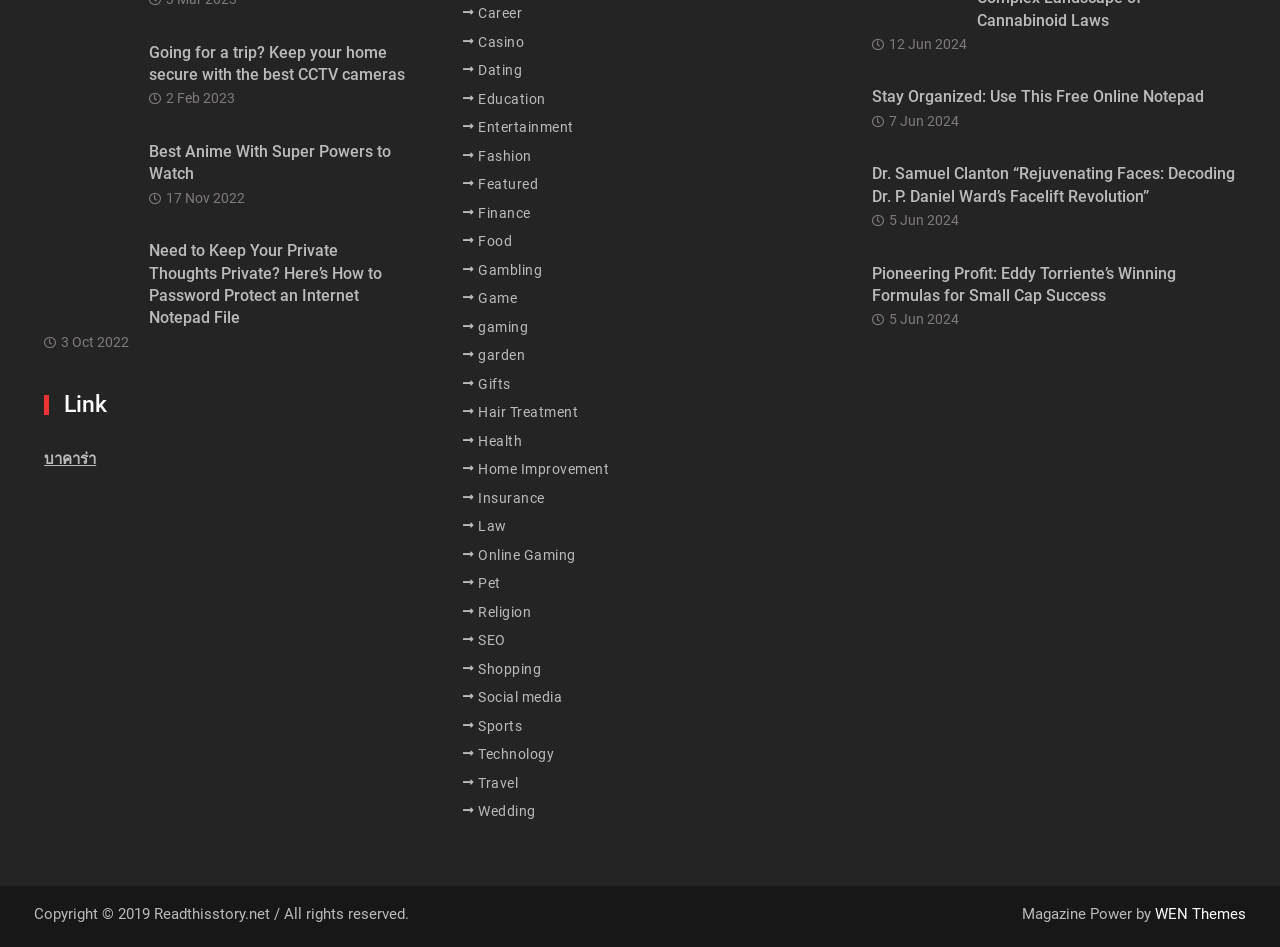What is the topic of the first article?
Please provide a detailed and thorough answer to the question.

The first article's heading is 'Going for a trip? Keep your home secure with the best CCTV cameras', which indicates that the topic of the article is related to CCTV cameras and home security.